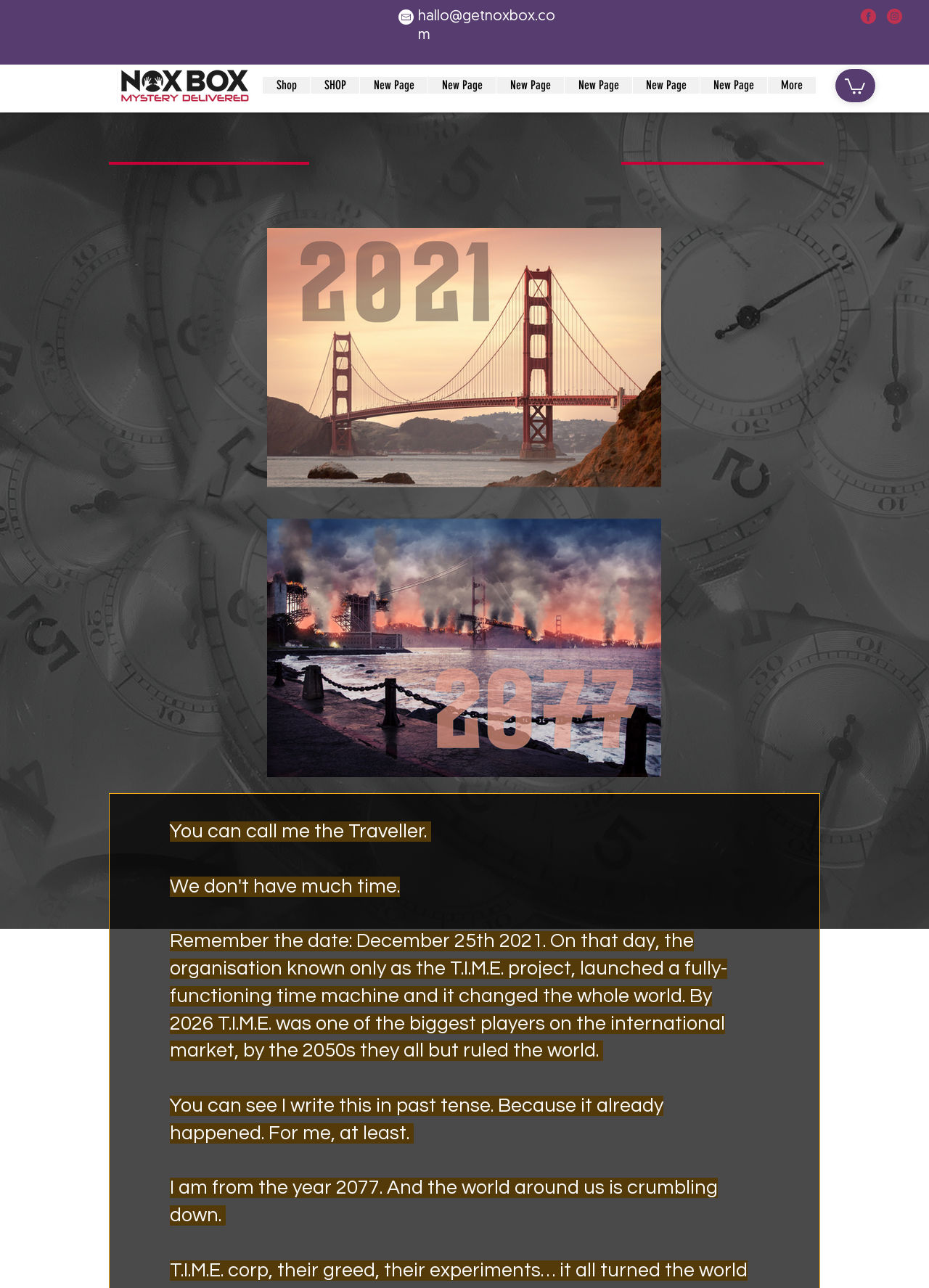Can you pinpoint the bounding box coordinates for the clickable element required for this instruction: "Contact via email"? The coordinates should be four float numbers between 0 and 1, i.e., [left, top, right, bottom].

[0.45, 0.007, 0.598, 0.033]